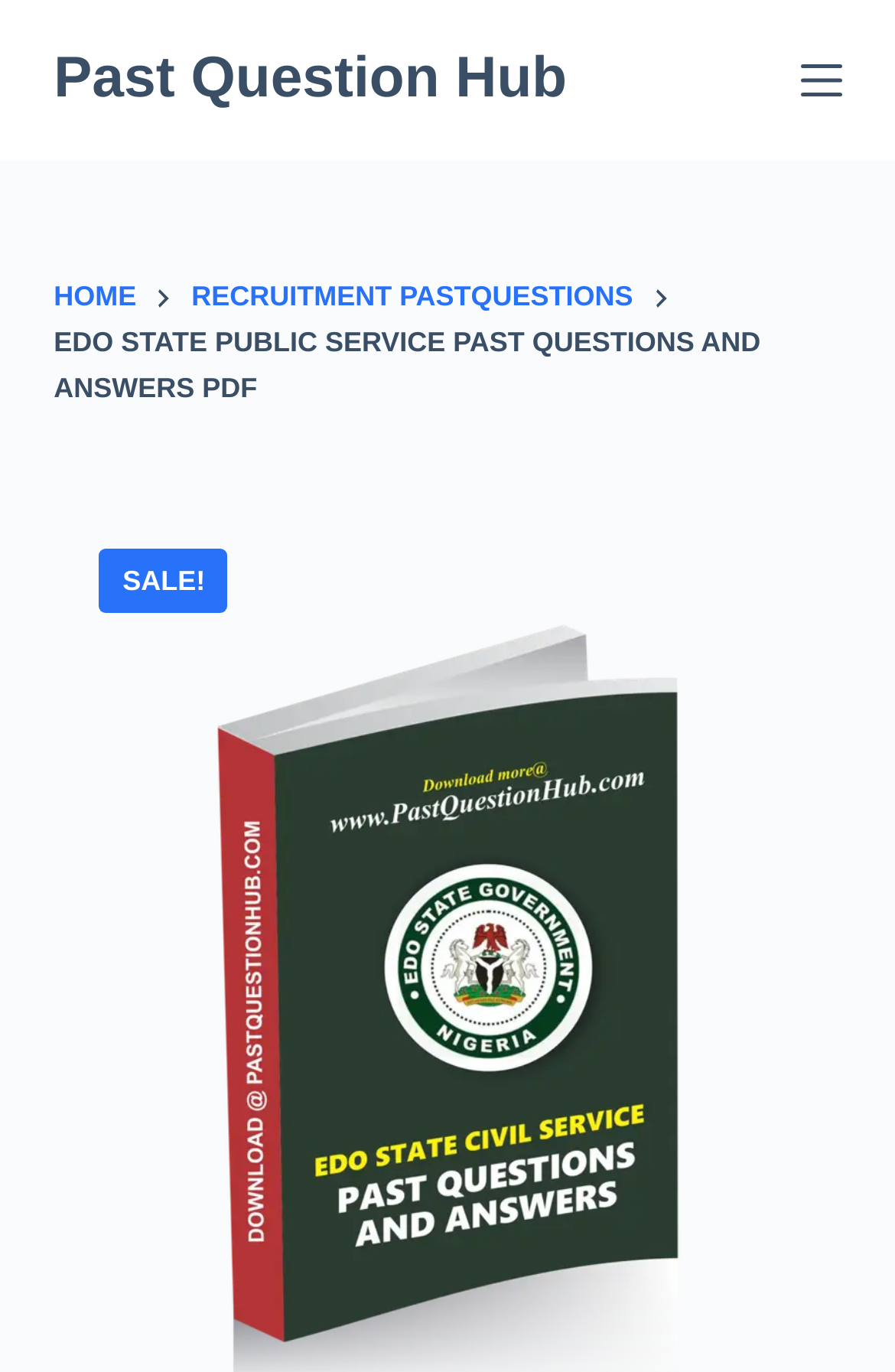Offer a detailed account of what is visible on the webpage.

The webpage is about Edo State Public Service Past Questions and Answers in PDF format. At the top-left corner, there is a "Skip to content" link. Next to it, there is a "Past Question Hub" link. On the top-right corner, there is a "Menu" button. 

When the "Menu" button is clicked, a dropdown menu appears with a header section that contains three links: "HOME", "RECRUITMENT PASTQUESTIONS", and a title "EDO STATE PUBLIC SERVICE PAST QUESTIONS AND ANSWERS PDF". Below the title, there is a "SALE!" notification.

The webpage also contains a prominent call-to-action, instructing users to click the "DOWNLOAD NOW" button, call a sales representative, or send a WhatsApp message to obtain the material. Once payment is made, users are required to send the receipt.